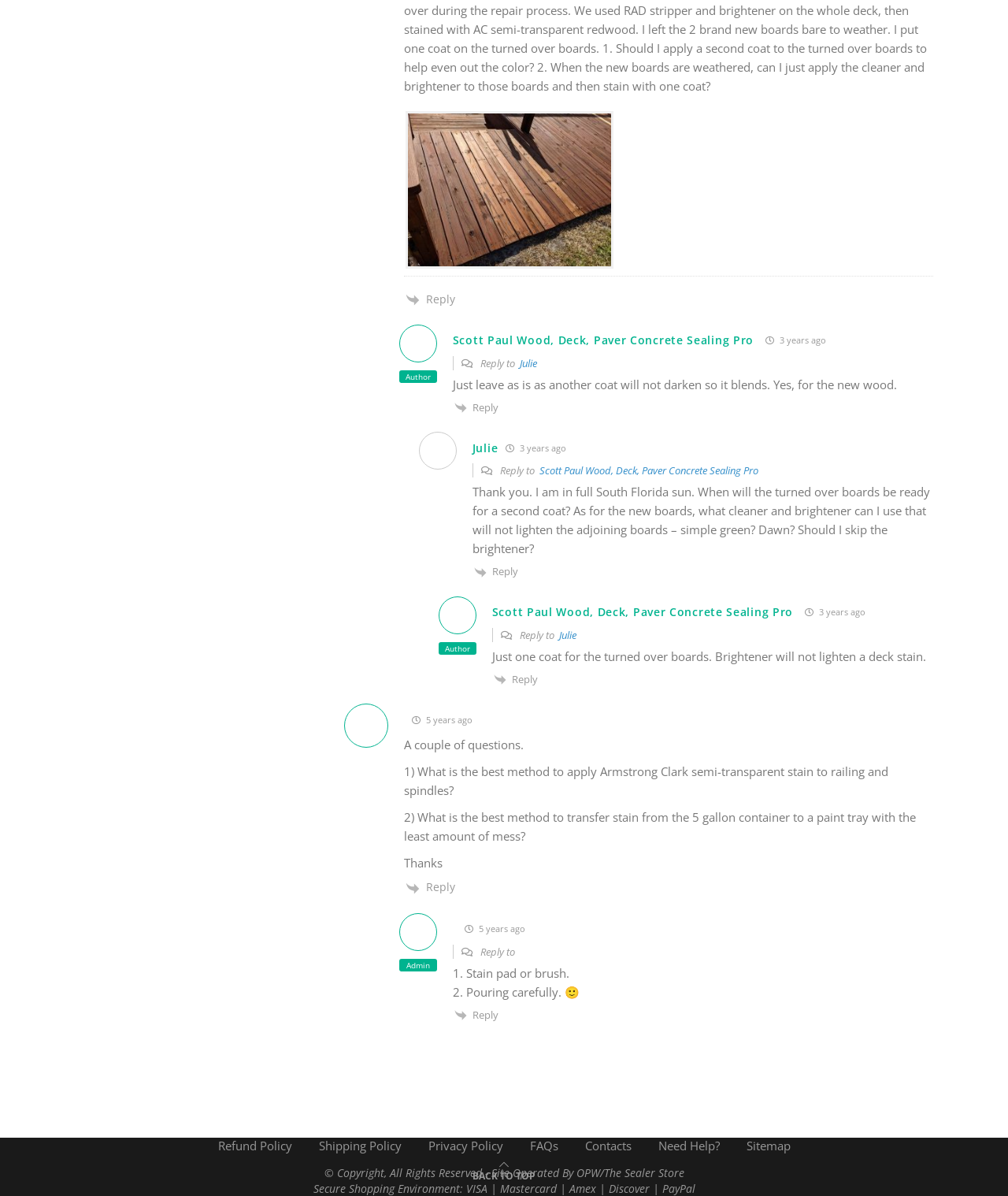What is the method recommended for applying Armstrong Clark semi-transparent stain to railing and spindles?
Look at the image and construct a detailed response to the question.

I found the question about applying Armstrong Clark semi-transparent stain to railing and spindles, and the corresponding answer from the admin, which recommends using a stain pad or brush.